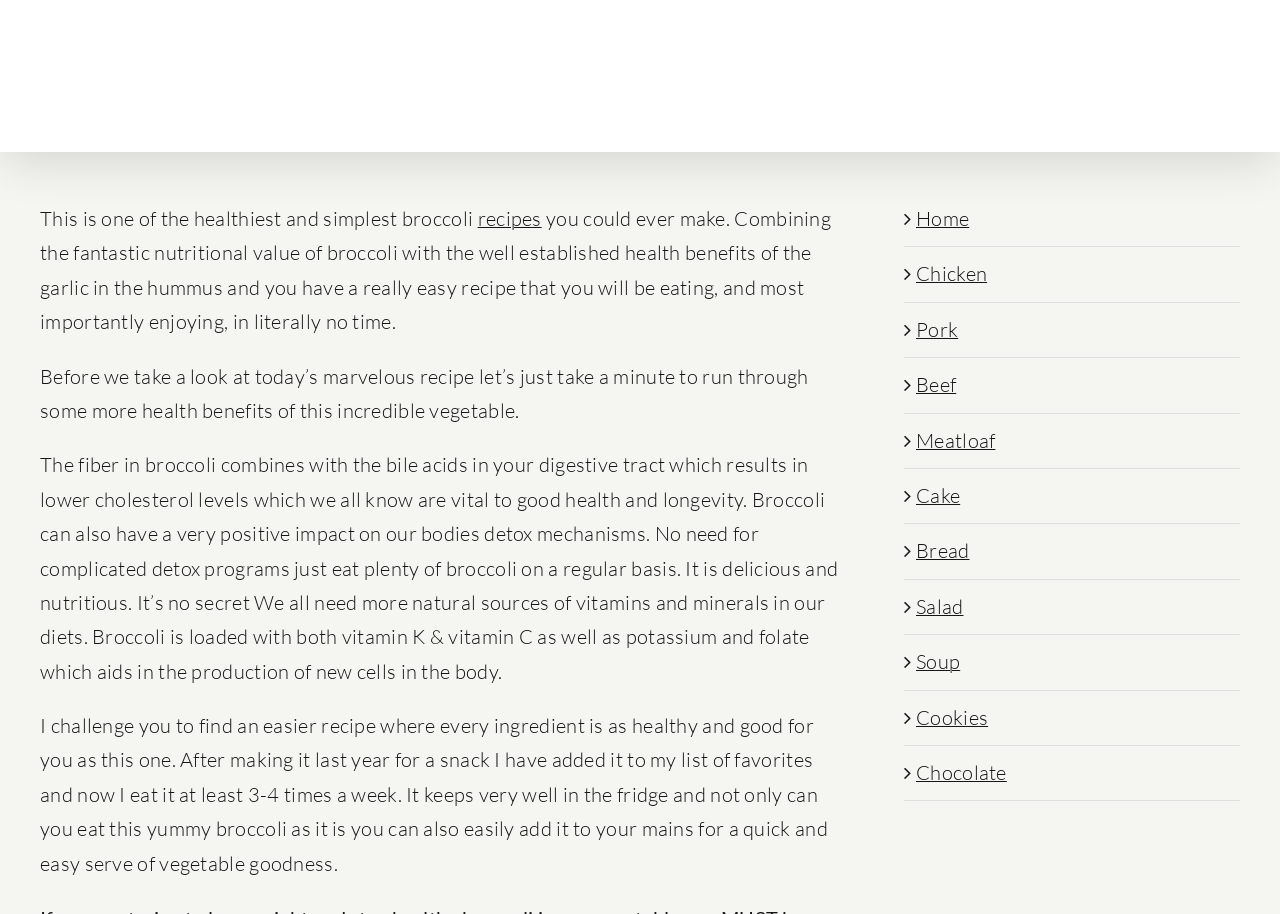Please respond in a single word or phrase: 
What is the category of the 'Cake' link?

Dessert